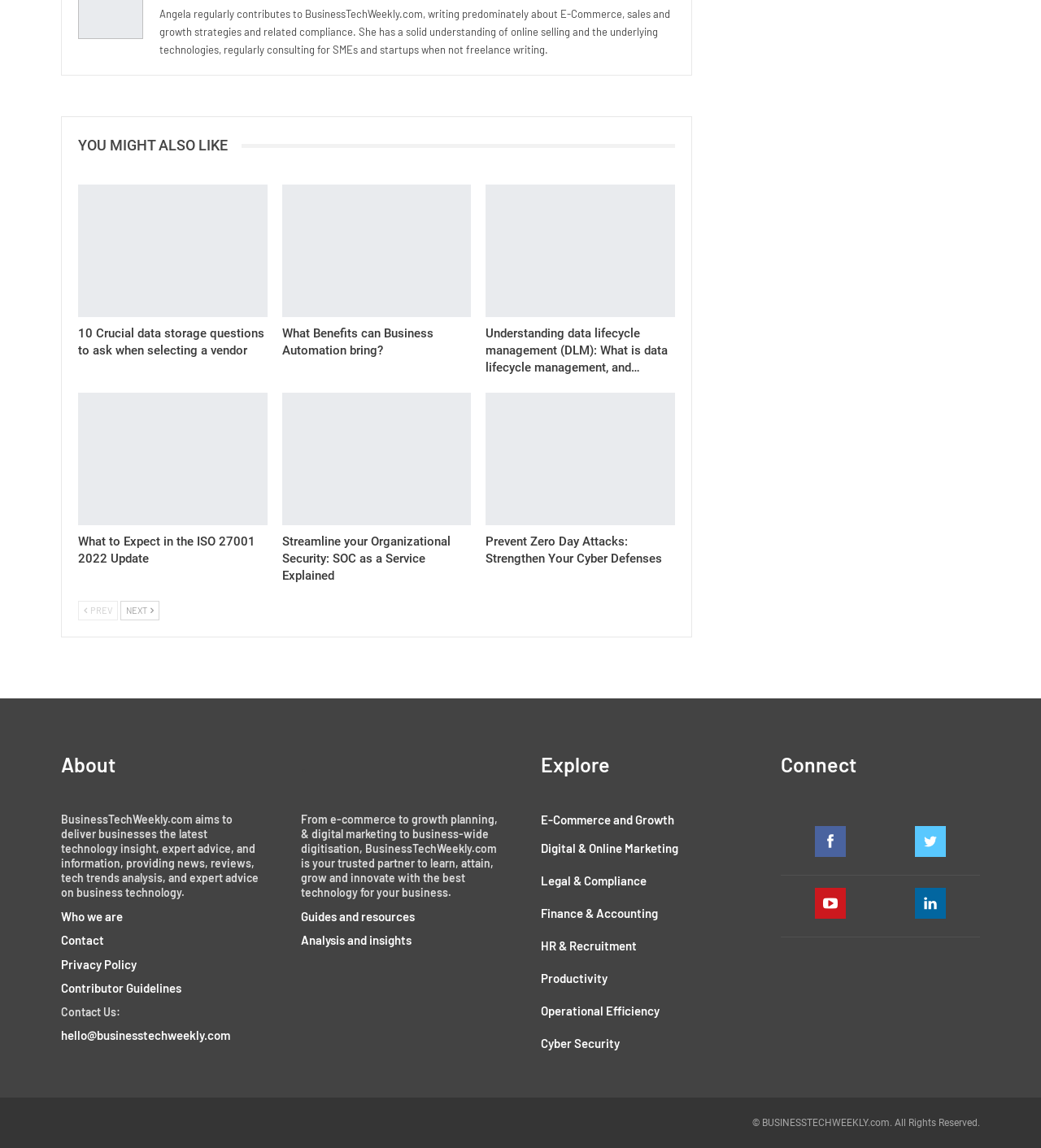Using the format (top-left x, top-left y, bottom-right x, bottom-right y), provide the bounding box coordinates for the described UI element. All values should be floating point numbers between 0 and 1: Digital & Online Marketing

[0.52, 0.728, 0.711, 0.749]